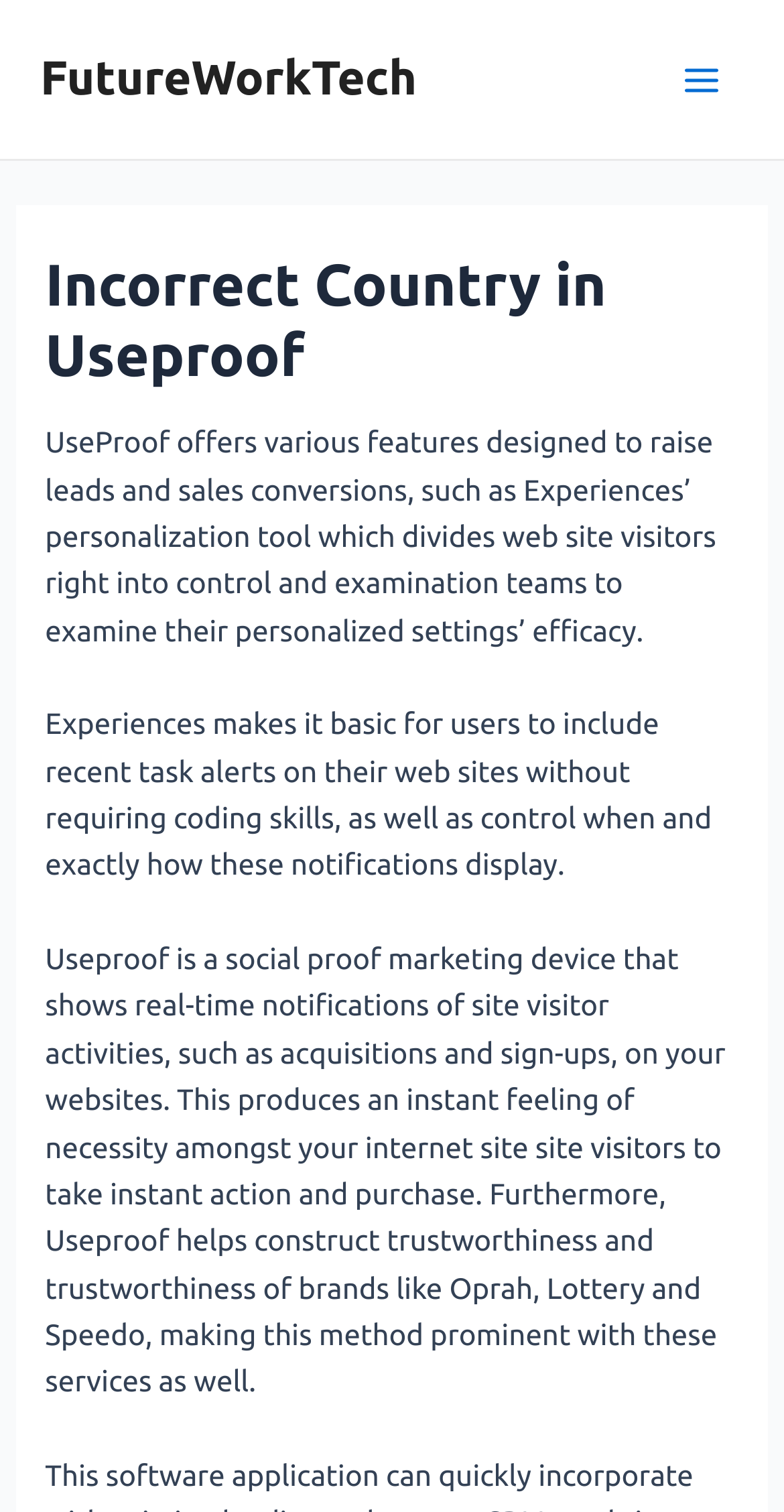What is the purpose of Useproof's Experiences feature?
Based on the image, give a one-word or short phrase answer.

Personalization tool